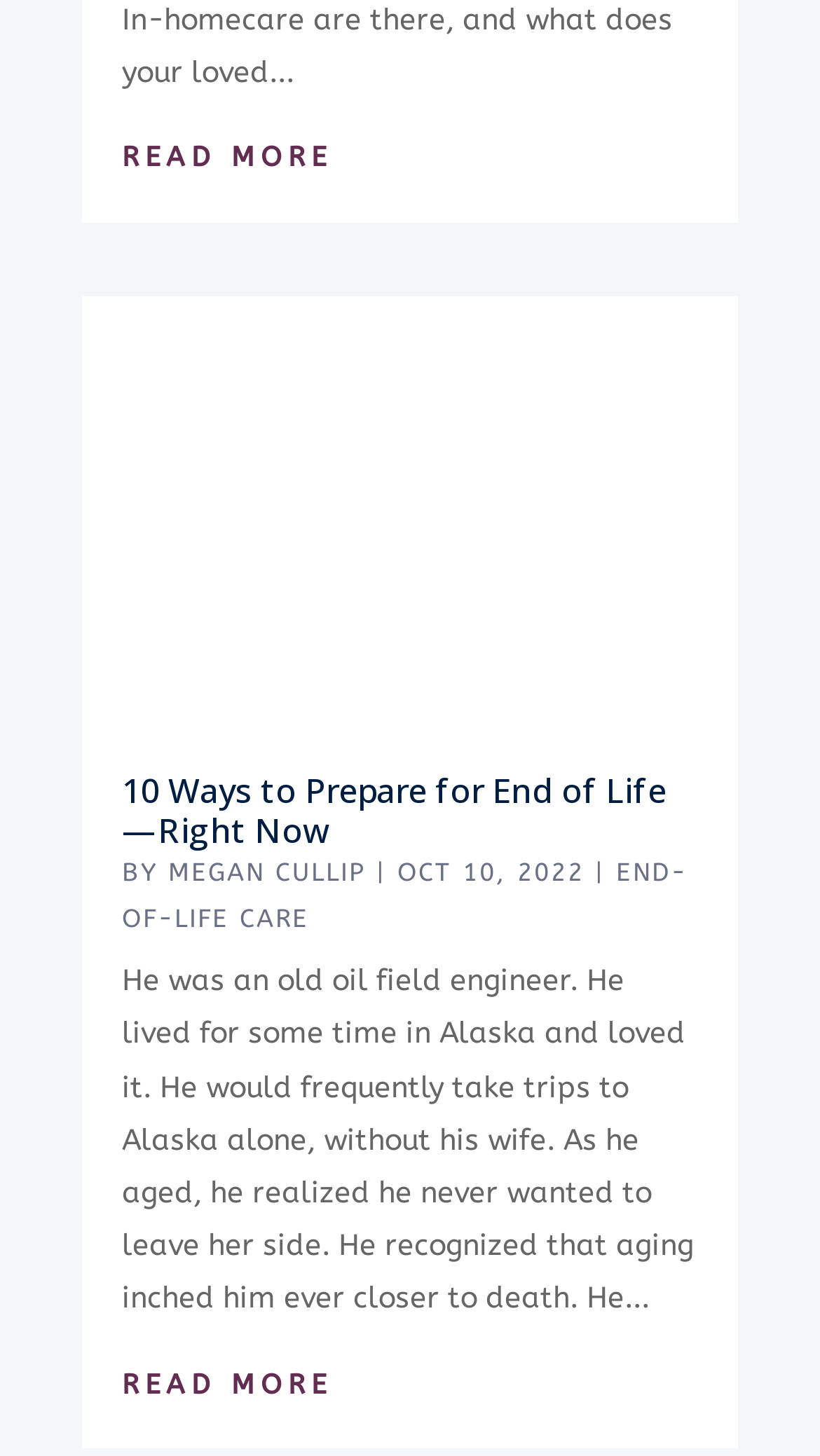Analyze the image and provide a detailed answer to the question: What is the category of the article?

I found the category of the article by looking at the link element with the text 'END-OF-LIFE CARE' which is located below the author's name and above the article summary.